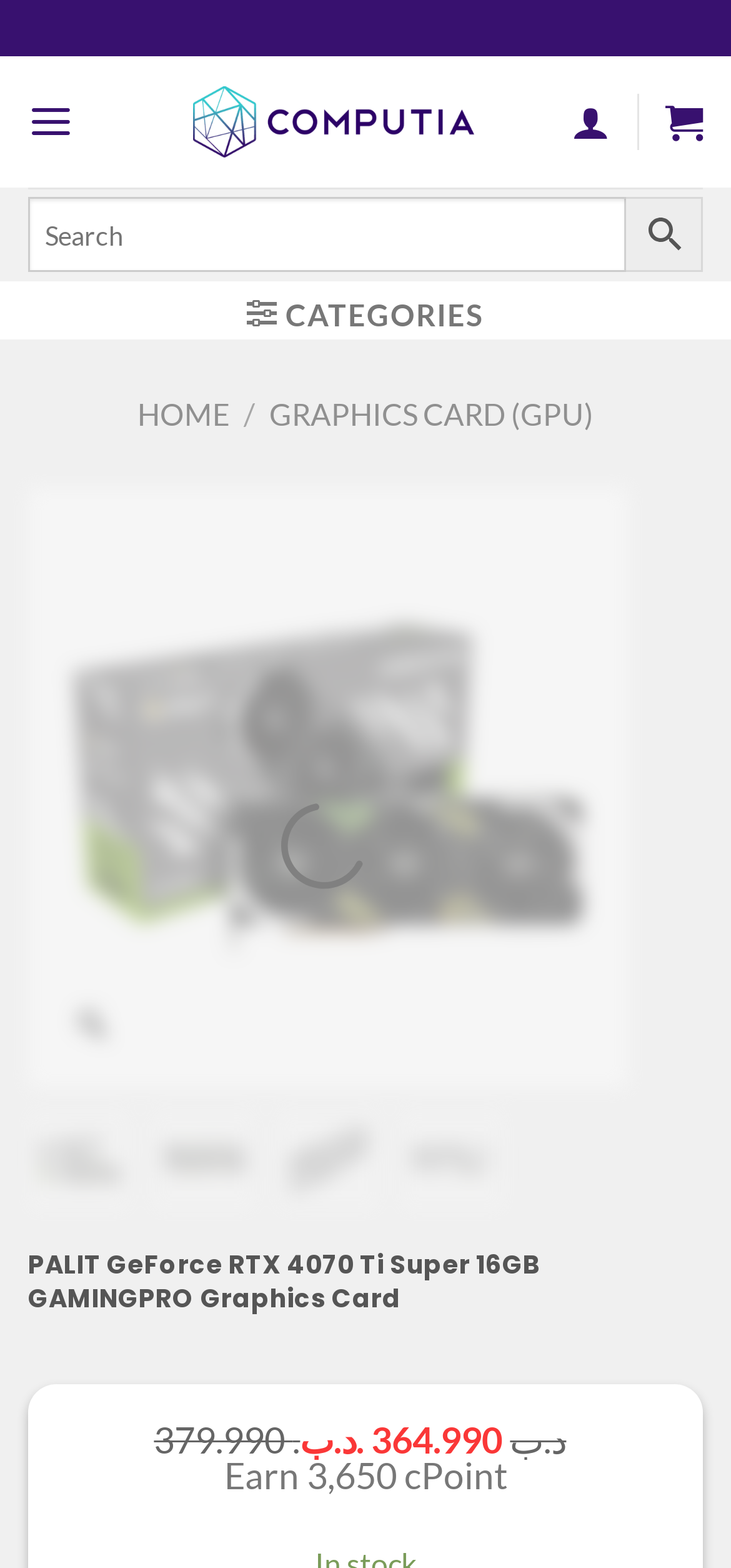Identify the bounding box coordinates of the clickable region required to complete the instruction: "View product details". The coordinates should be given as four float numbers within the range of 0 and 1, i.e., [left, top, right, bottom].

[0.038, 0.797, 0.962, 0.839]